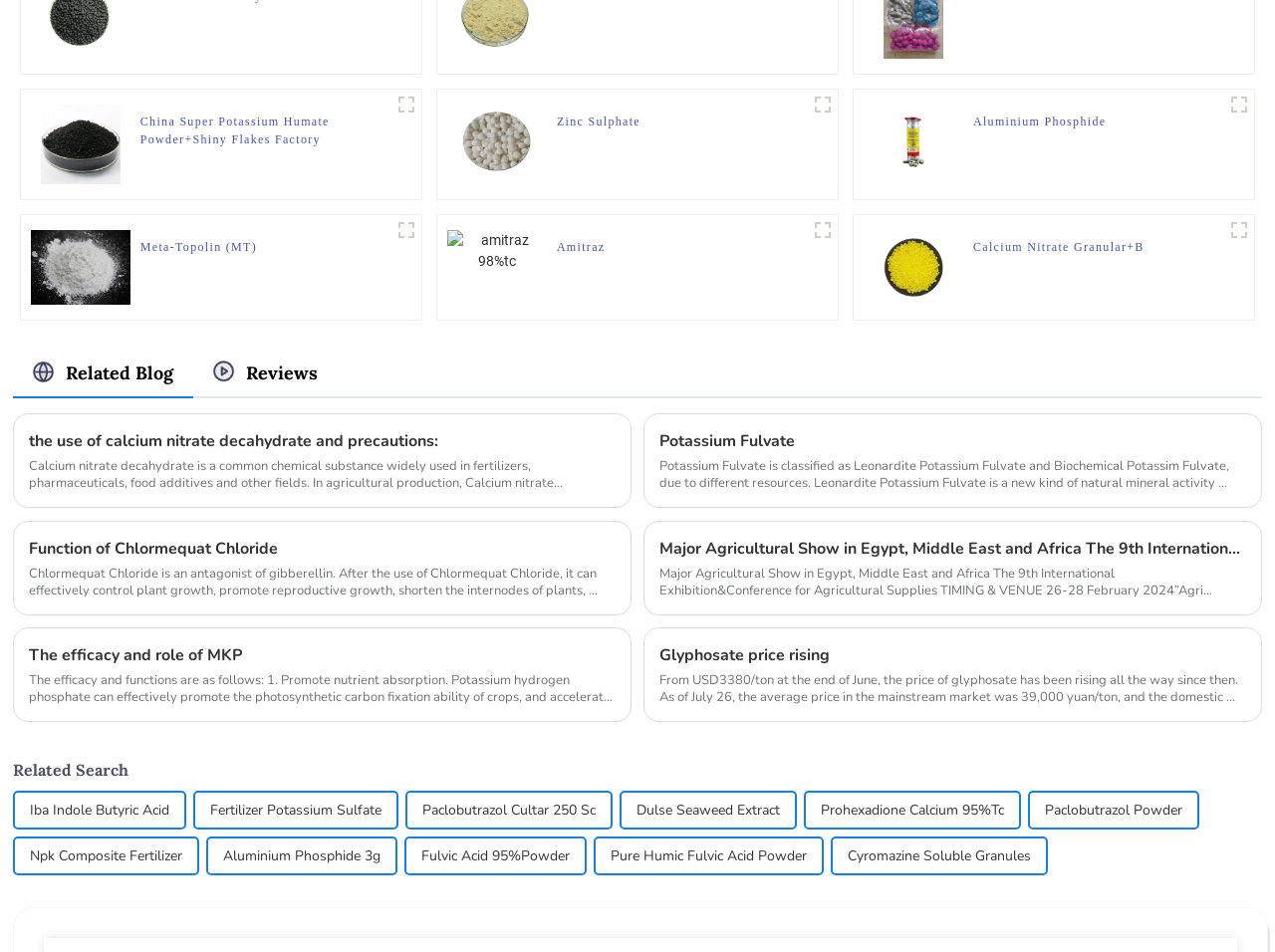Using the element description: "title="Amitraz"", determine the bounding box coordinates for the specified UI element. The coordinates should be four float numbers between 0 and 1, [left, top, right, bottom].

[0.351, 0.253, 0.429, 0.27]